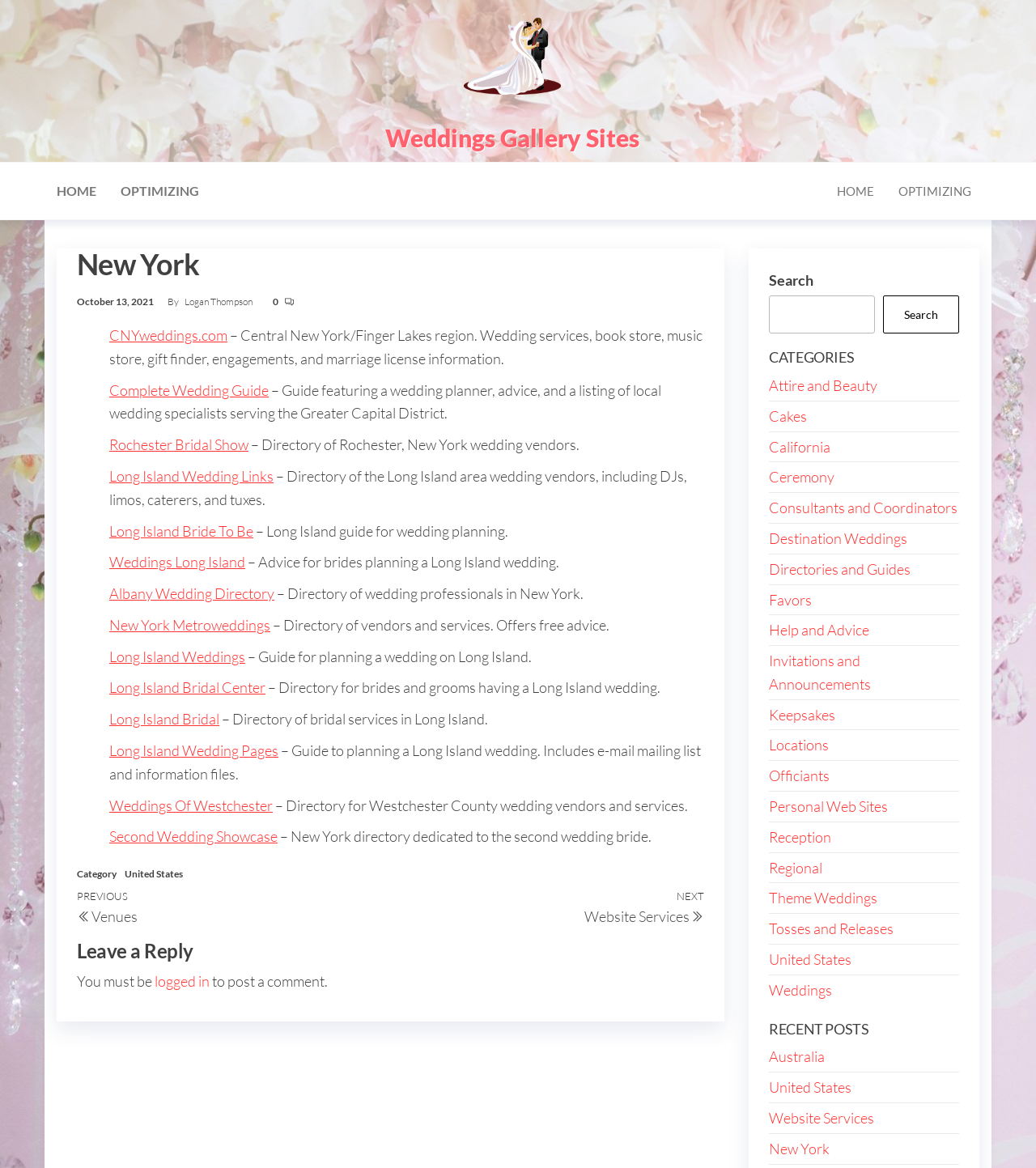What is the category of the post?
Using the picture, provide a one-word or short phrase answer.

United States